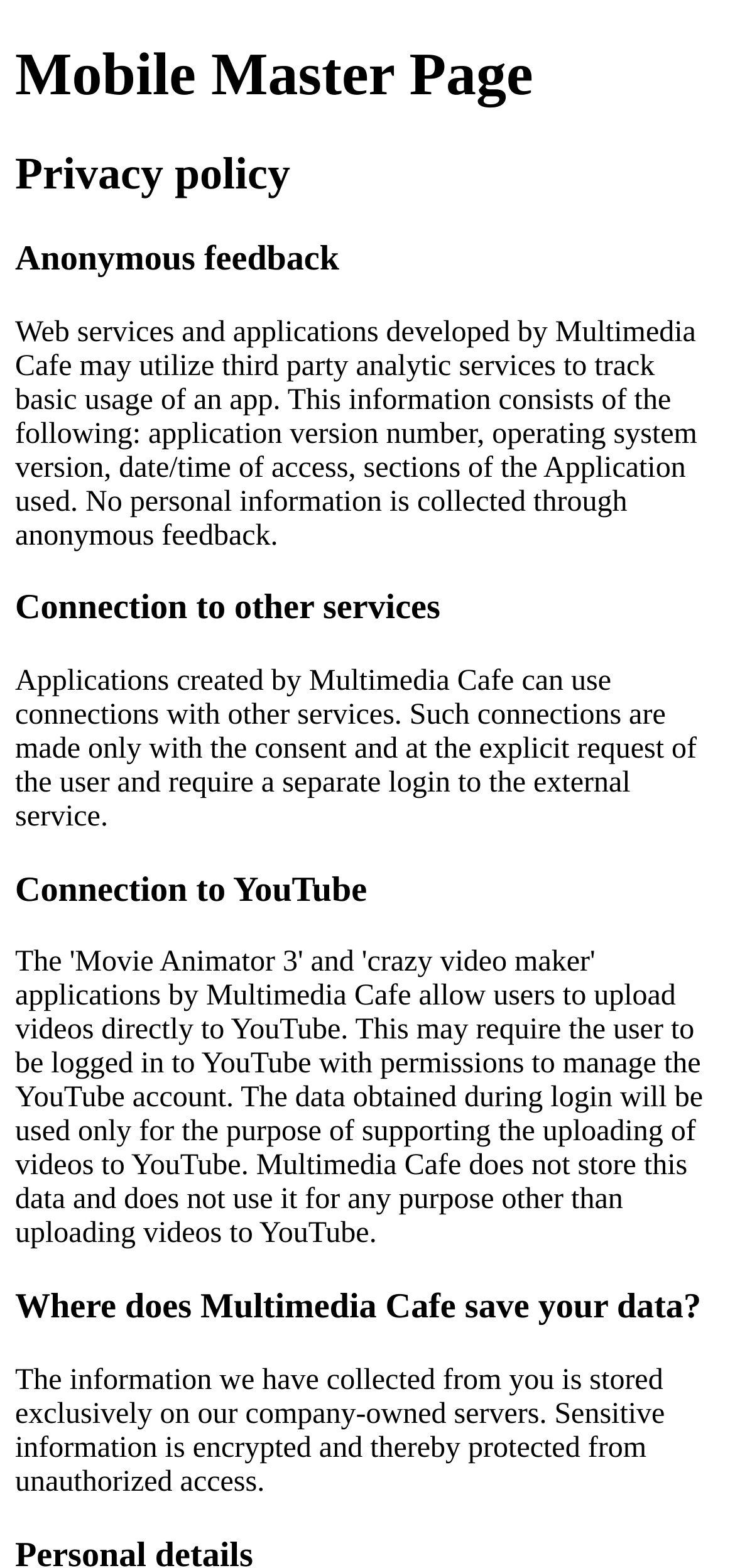What is required for connections to external services?
Can you provide a detailed and comprehensive answer to the question?

According to the StaticText element, 'Applications created by Multimedia Cafe can use connections with other services. Such connections are made only with the consent and at the explicit request of the user and require a separate login to the external service.' Therefore, the answer is 'Consent and separate login'.